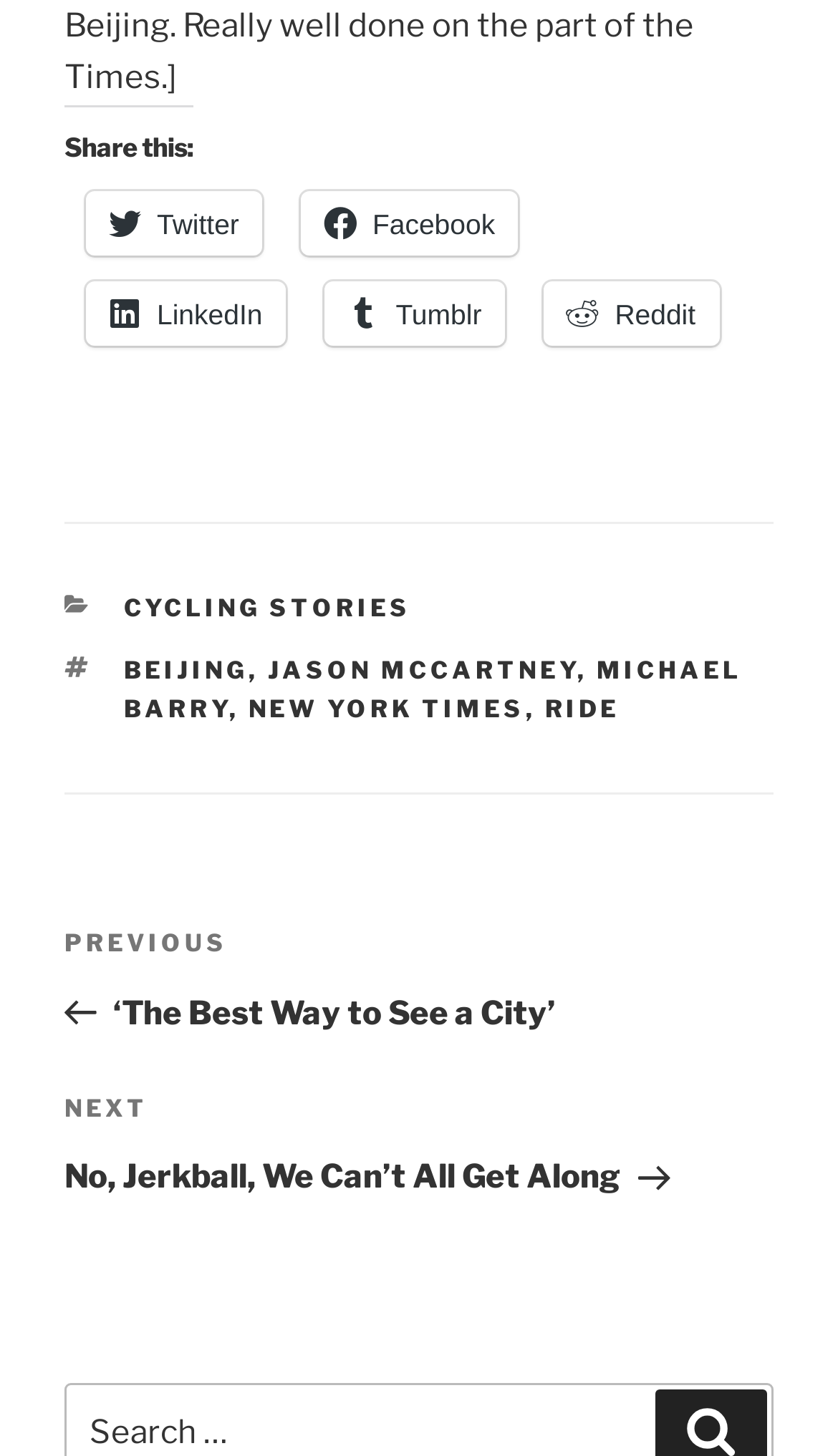Please mark the clickable region by giving the bounding box coordinates needed to complete this instruction: "View previous post".

[0.077, 0.635, 0.923, 0.709]